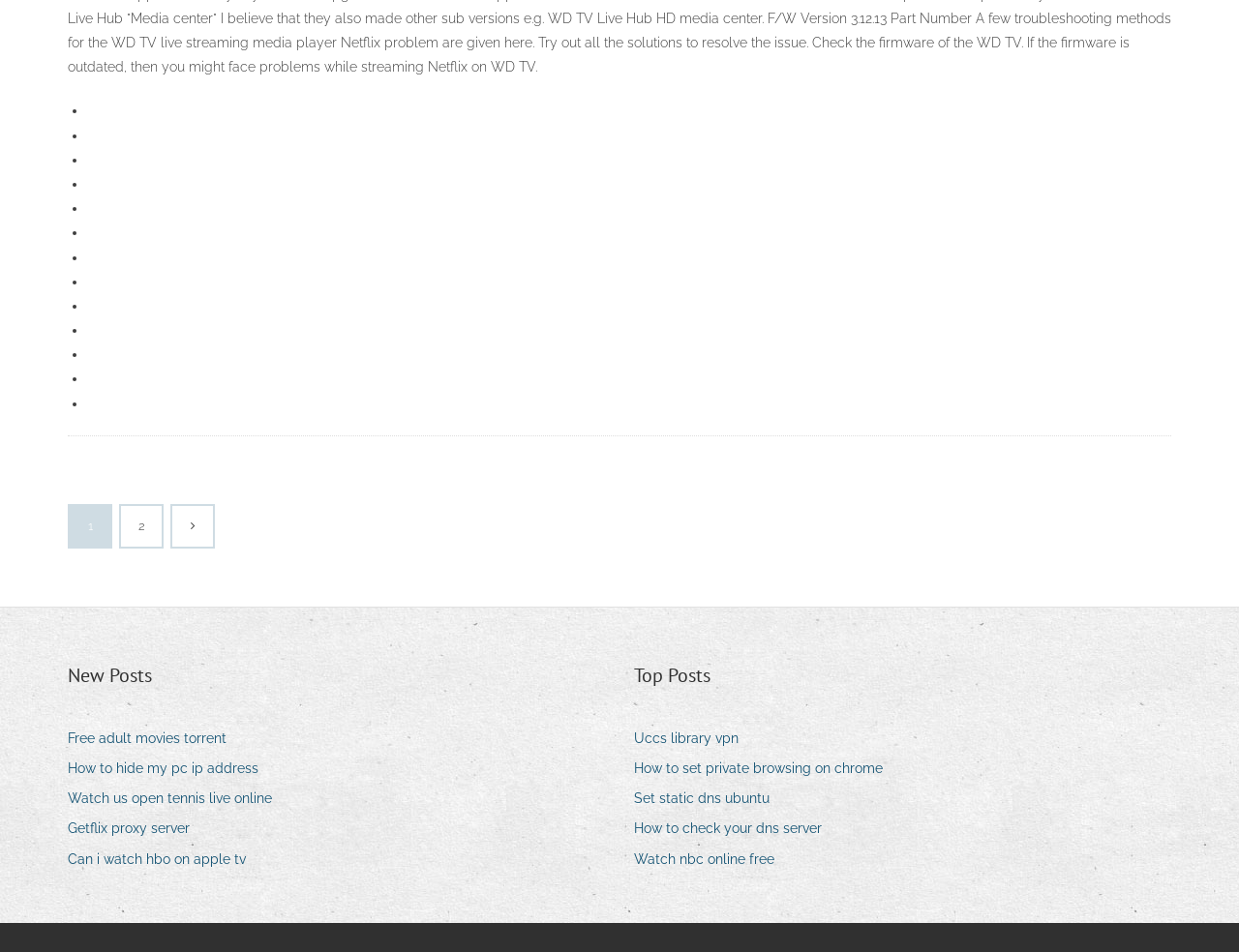Utilize the details in the image to thoroughly answer the following question: What is the category of the first post?

The first post is categorized under 'New Posts' as indicated by the heading 'New Posts' above the list of links.